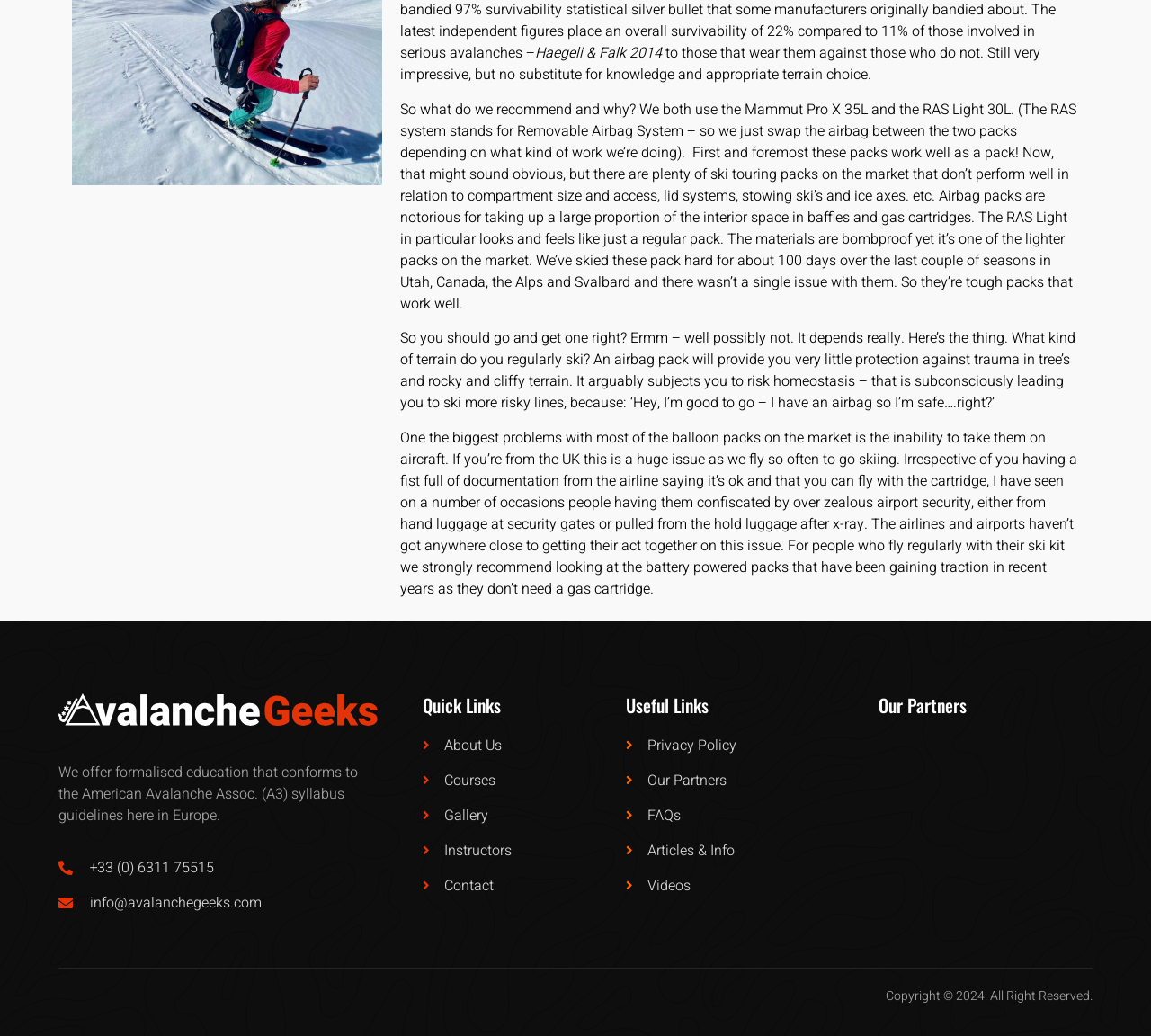Find the bounding box coordinates of the element to click in order to complete the given instruction: "Click the 'Courses' link."

[0.367, 0.743, 0.536, 0.764]